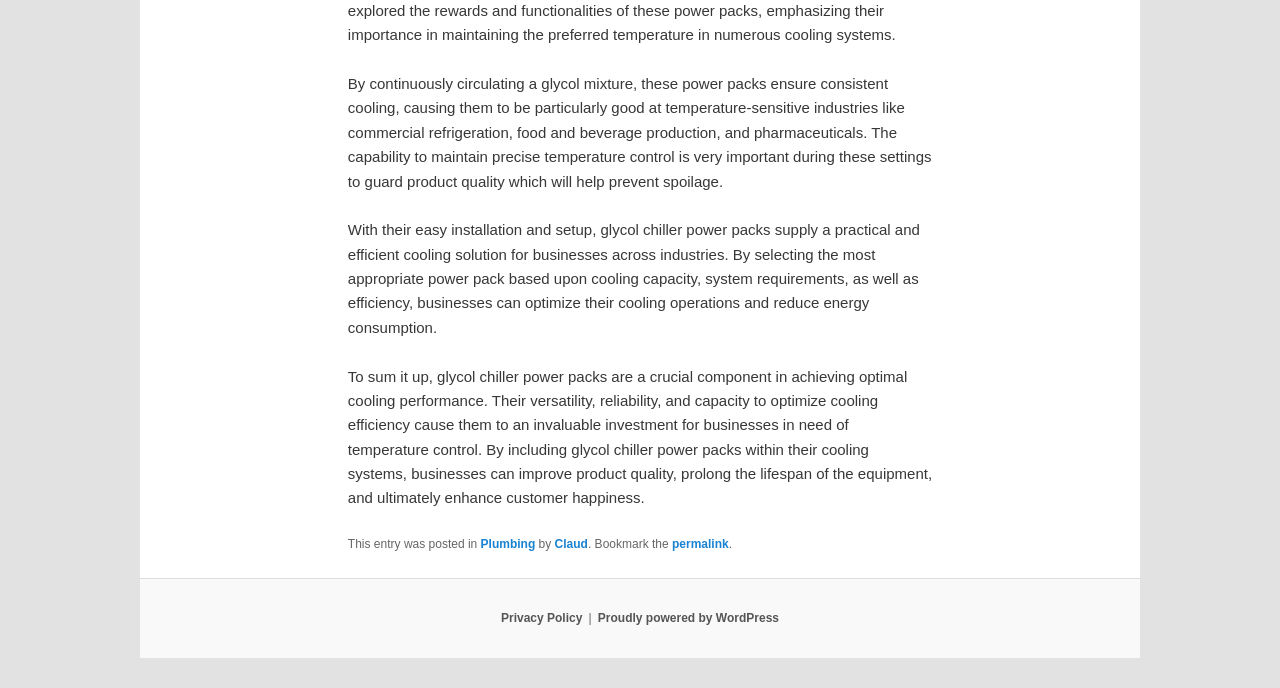What industries benefit from glycol chiller power packs?
Examine the image closely and answer the question with as much detail as possible.

According to the first static text element, glycol chiller power packs are particularly good at temperature-sensitive industries, which include commercial refrigeration, food and beverage production, and pharmaceuticals.